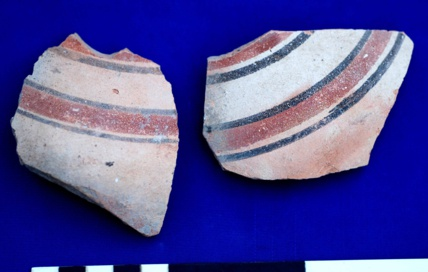Generate an elaborate caption that includes all aspects of the image.

The image features two fragments of Phoenician pottery, showcasing intricate decorative patterns consisting of red and black stripes on a light-colored background. These shards were uncovered during archaeological excavations conducted in 2009, aimed at studying the Late Bronze Age to the Early Iron Age in the region of Tell Abu al-Kharaz in the Jordan Valley. The findings from this excavation are part of a broader project that investigates the cultural exchanges and imported materials connecting the Eastern Mediterranean, specifically reflecting the artistic and cultural influences of the time. The pottery pieces contribute valuable insights into the trade networks and craftsmanship of ancient civilizations.